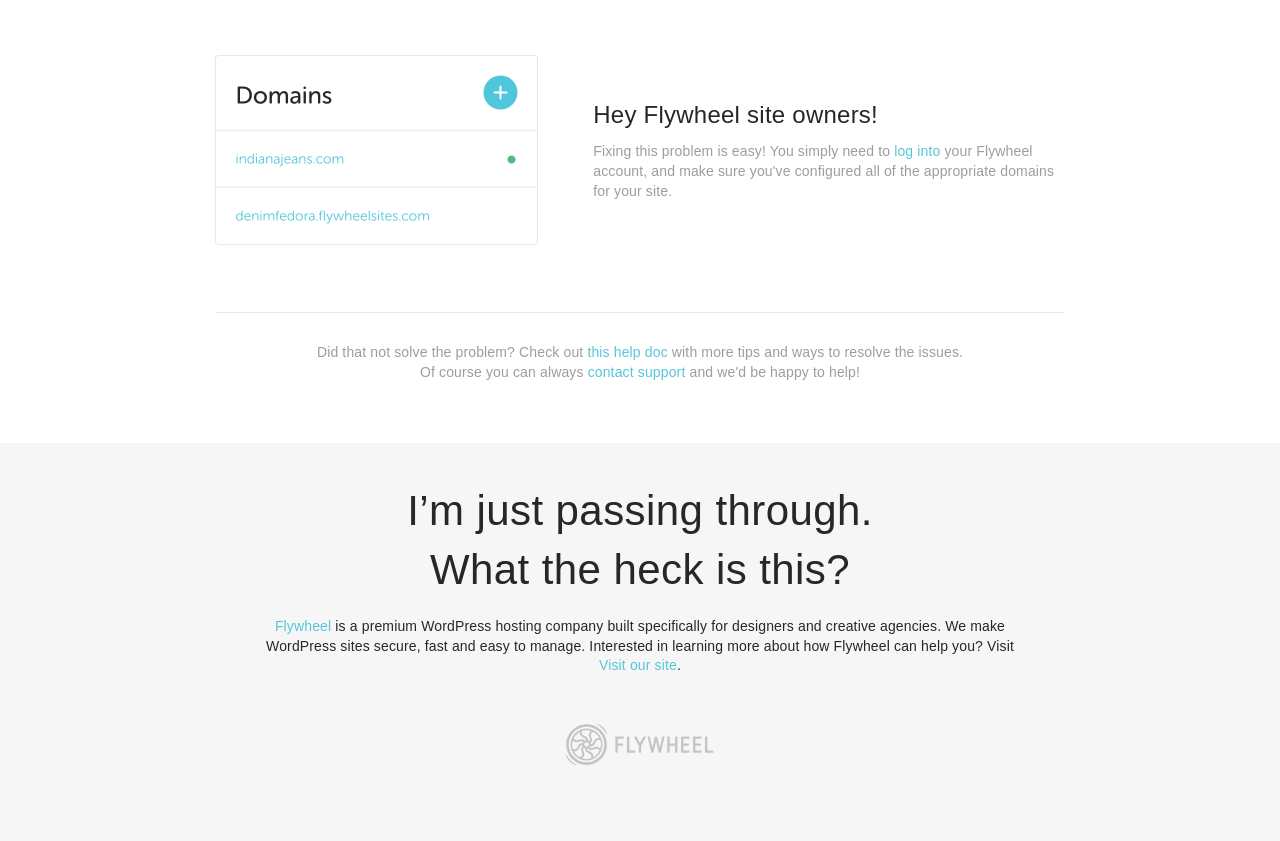Locate the UI element described by log into and provide its bounding box coordinates. Use the format (top-left x, top-left y, bottom-right x, bottom-right y) with all values as floating point numbers between 0 and 1.

[0.699, 0.171, 0.735, 0.19]